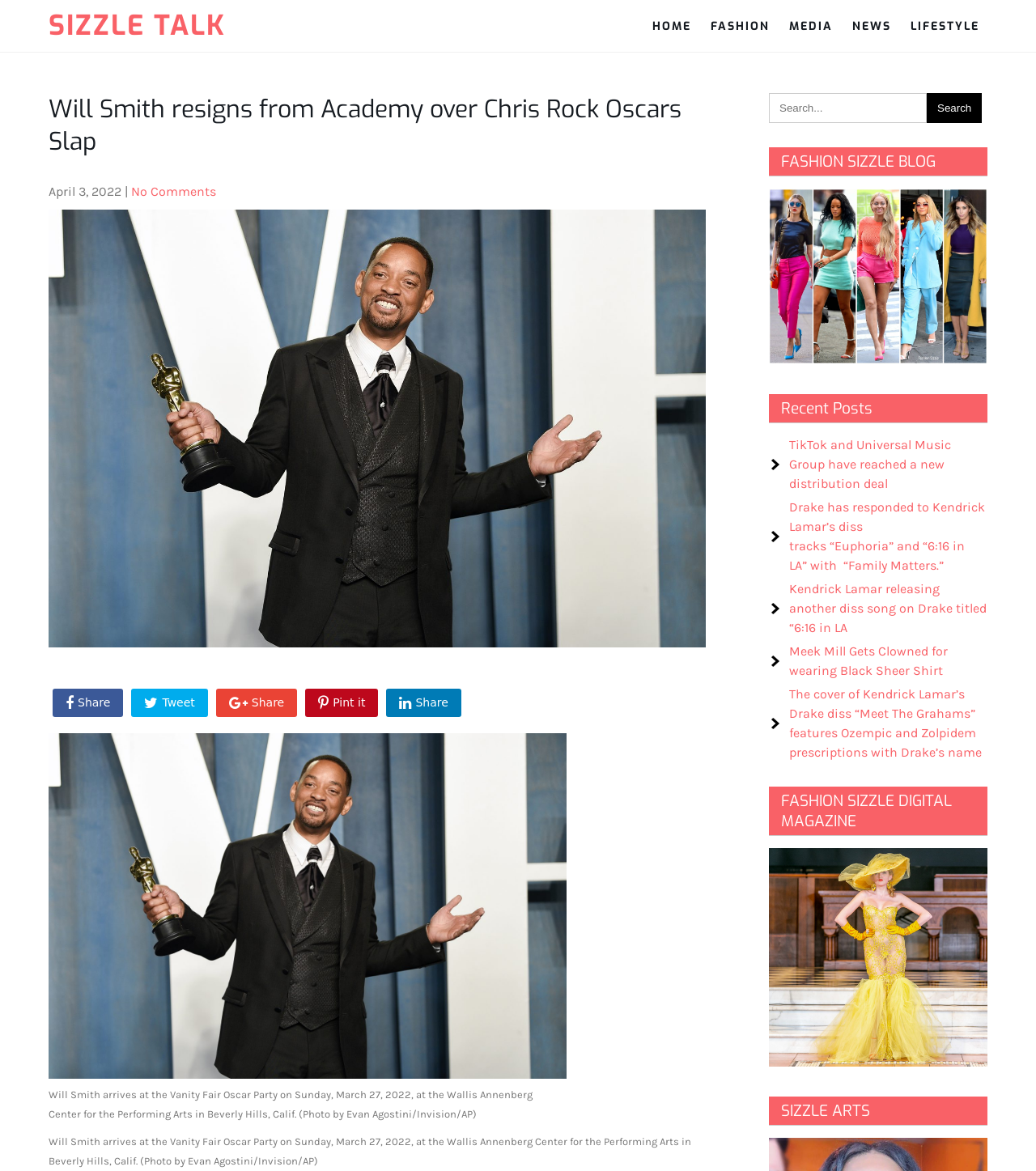Bounding box coordinates must be specified in the format (top-left x, top-left y, bottom-right x, bottom-right y). All values should be floating point numbers between 0 and 1. What are the bounding box coordinates of the UI element described as: aria-label="Close"

None